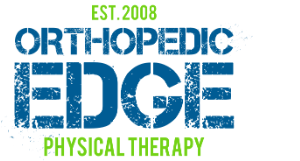Please answer the following question using a single word or phrase: 
What color is the phrase 'PHYSICAL THERAPY' rendered in?

vibrant green